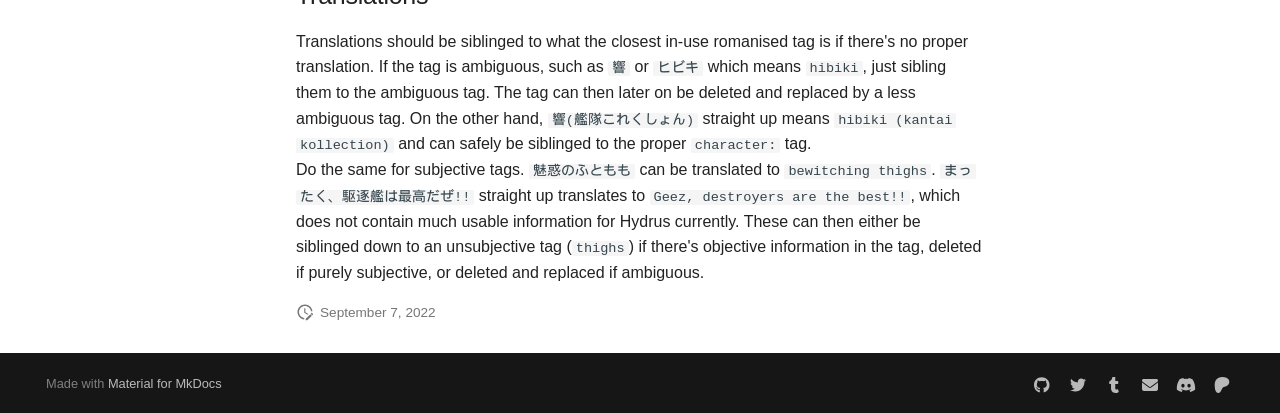Answer briefly with one word or phrase:
What is the last update date?

September 7, 2022